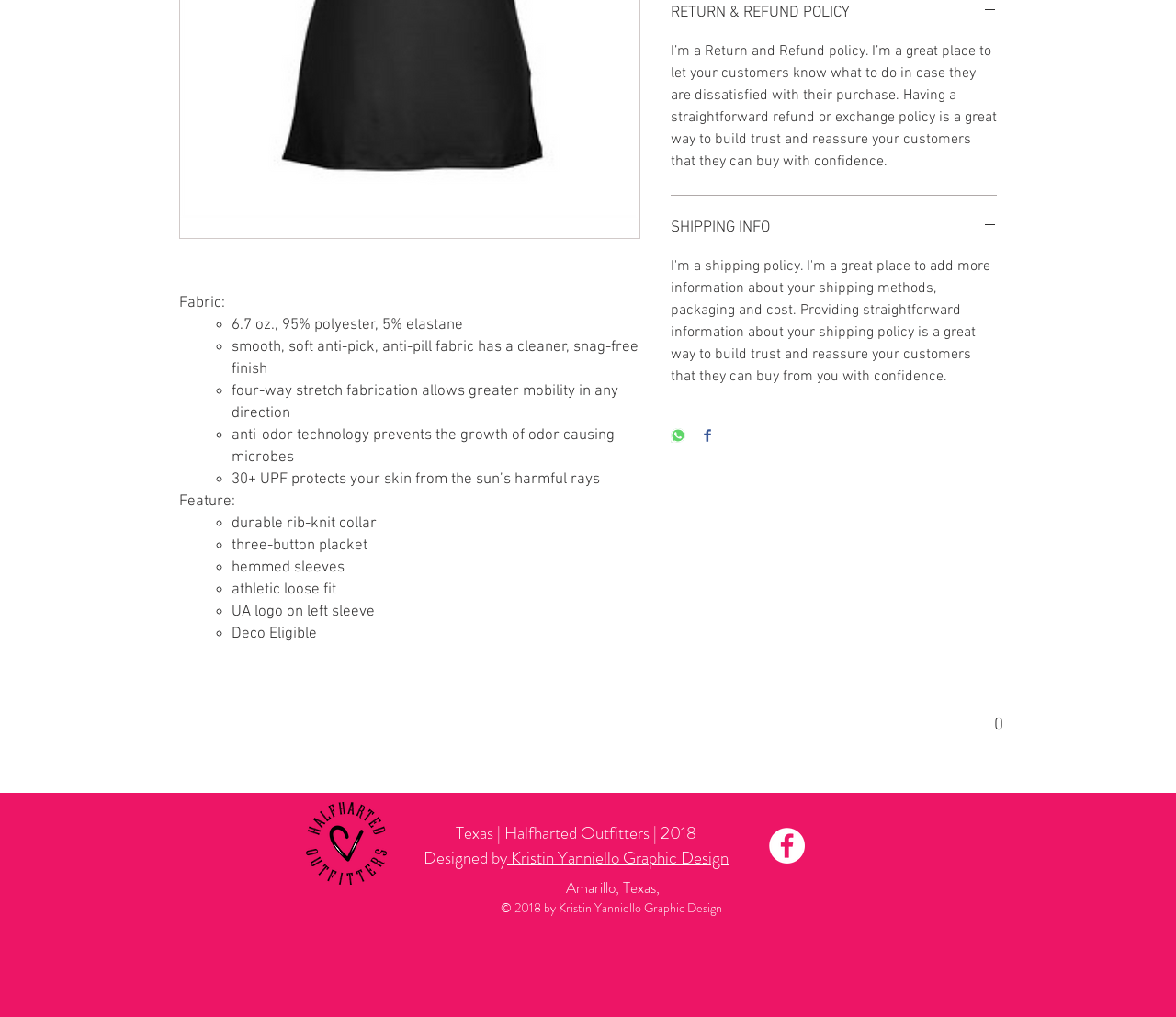Using the format (top-left x, top-left y, bottom-right x, bottom-right y), provide the bounding box coordinates for the described UI element. All values should be floating point numbers between 0 and 1: Kristin Yanniello Graphic Design

[0.431, 0.831, 0.62, 0.856]